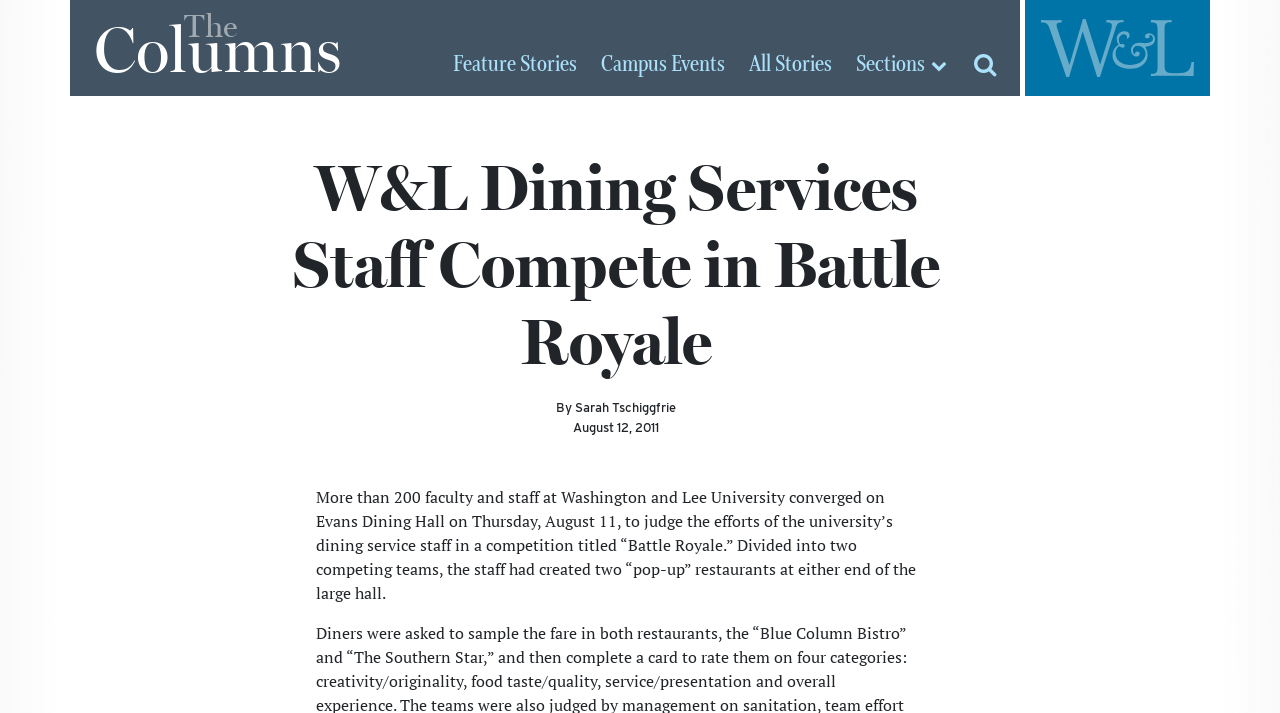Generate a comprehensive description of the webpage content.

The webpage appears to be an article from Washington and Lee University's online publication, "The Columns". At the top left, there is a link to "The Columns Masthead". To the right of this link, there is a global navigation menu for the university's website, which includes a button with the university's logo. 

Below the navigation menu, there is a sub-navigation menu specific to "The Columns" publication, with links to "Feature Stories", "Campus Events", "All Stories", and a button to access different sections. 

The main content of the webpage is an article titled "W&L Dining Services Staff Compete in Battle Royale", which is displayed prominently in the center of the page. The article is attributed to author Sarah Tschiggfrie and dated August 12, 2011. 

The article's text describes a competition between the university's dining service staff, where they created two "pop-up" restaurants in Evans Dining Hall. The text is divided into paragraphs, with the main content of the article located below the title and author information.